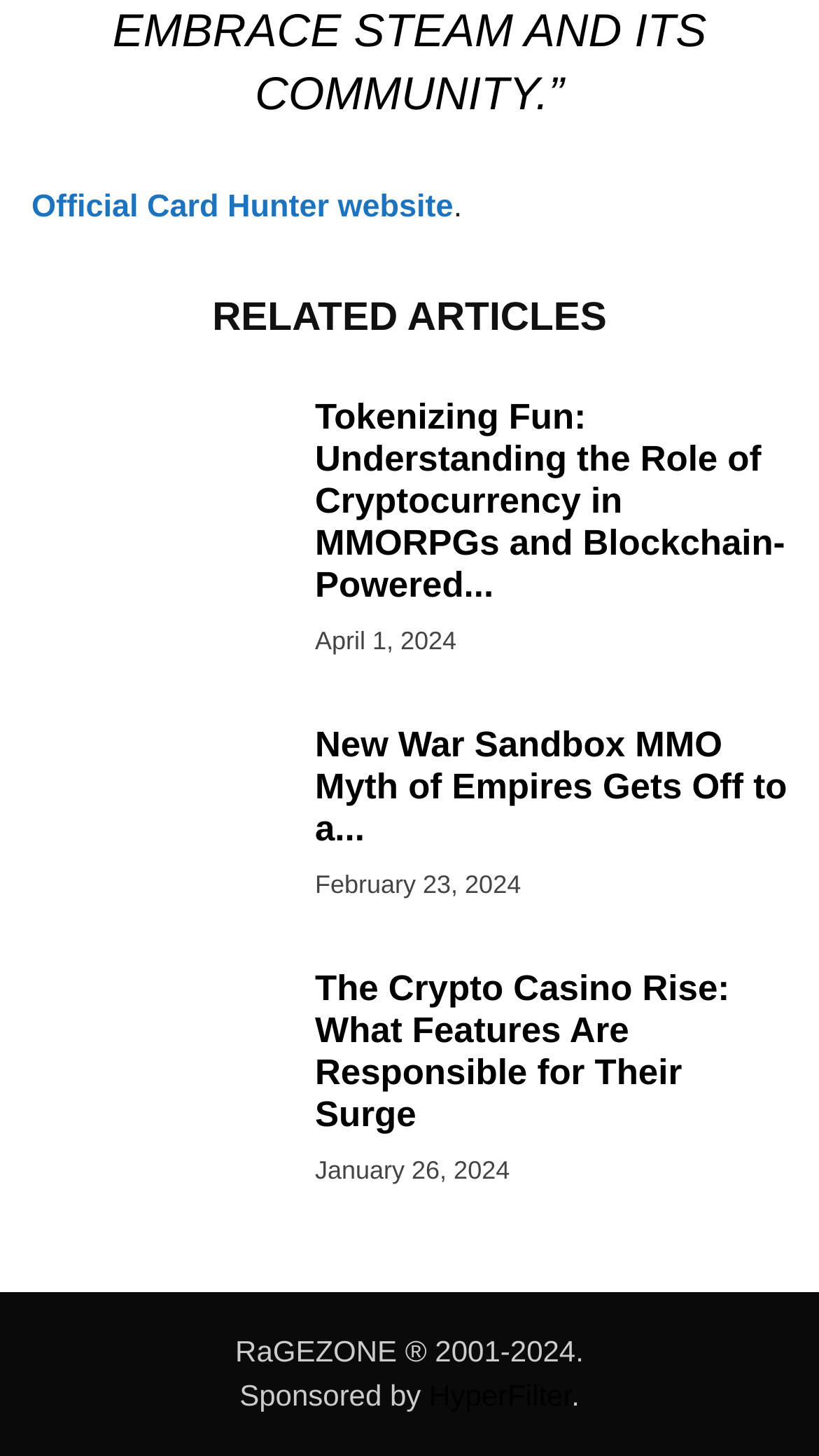How many images are on this page?
Answer the question in as much detail as possible.

I counted the number of image elements on the page, and there are three images corresponding to the three articles listed.